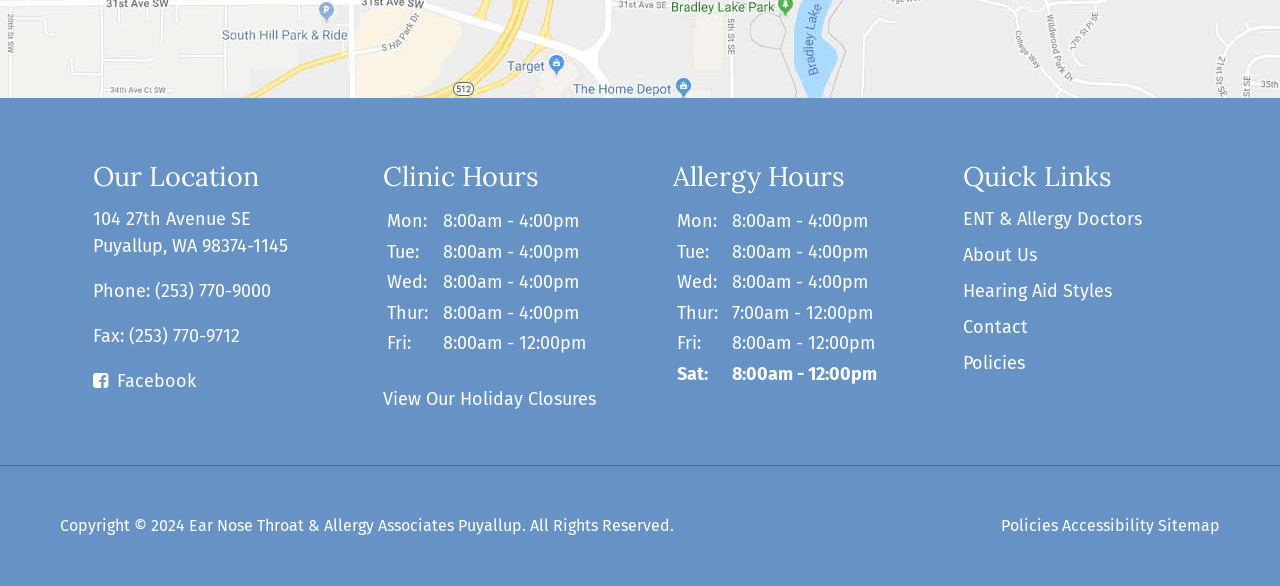Please indicate the bounding box coordinates for the clickable area to complete the following task: "Visit Facebook page". The coordinates should be specified as four float numbers between 0 and 1, i.e., [left, top, right, bottom].

[0.072, 0.632, 0.153, 0.669]